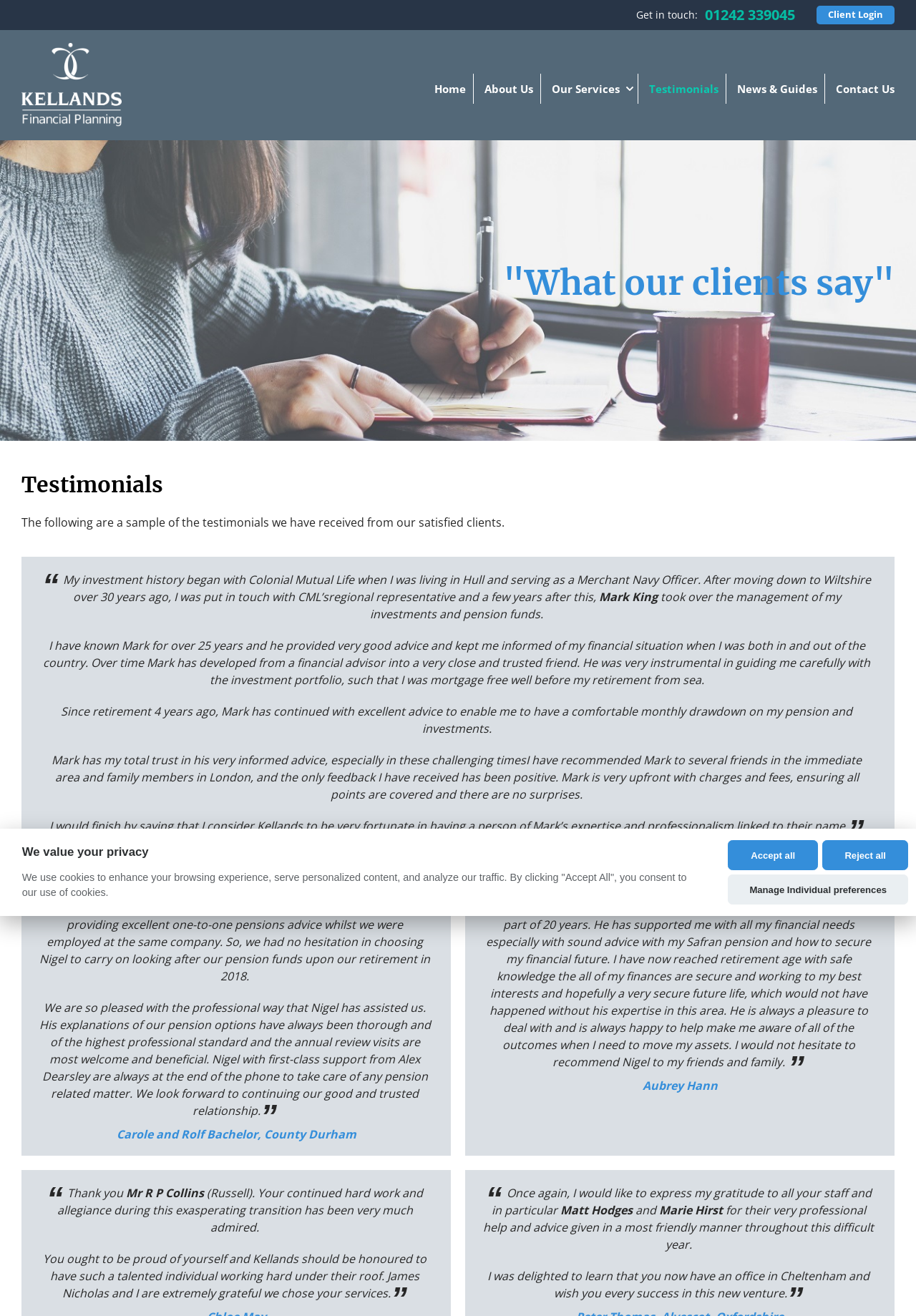What is the purpose of this webpage? Analyze the screenshot and reply with just one word or a short phrase.

Displaying client testimonials